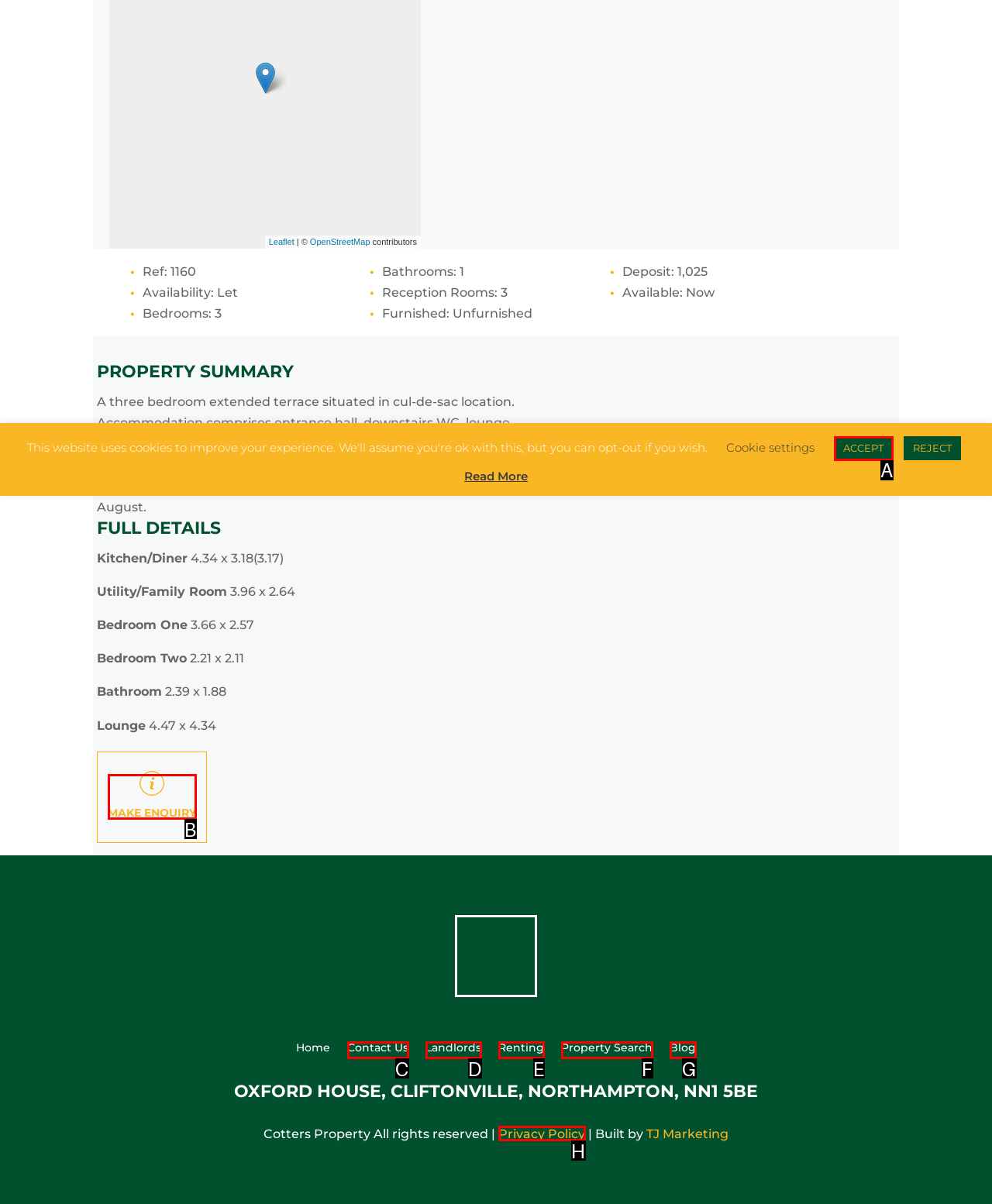Determine which option matches the description: Landlords. Answer using the letter of the option.

D